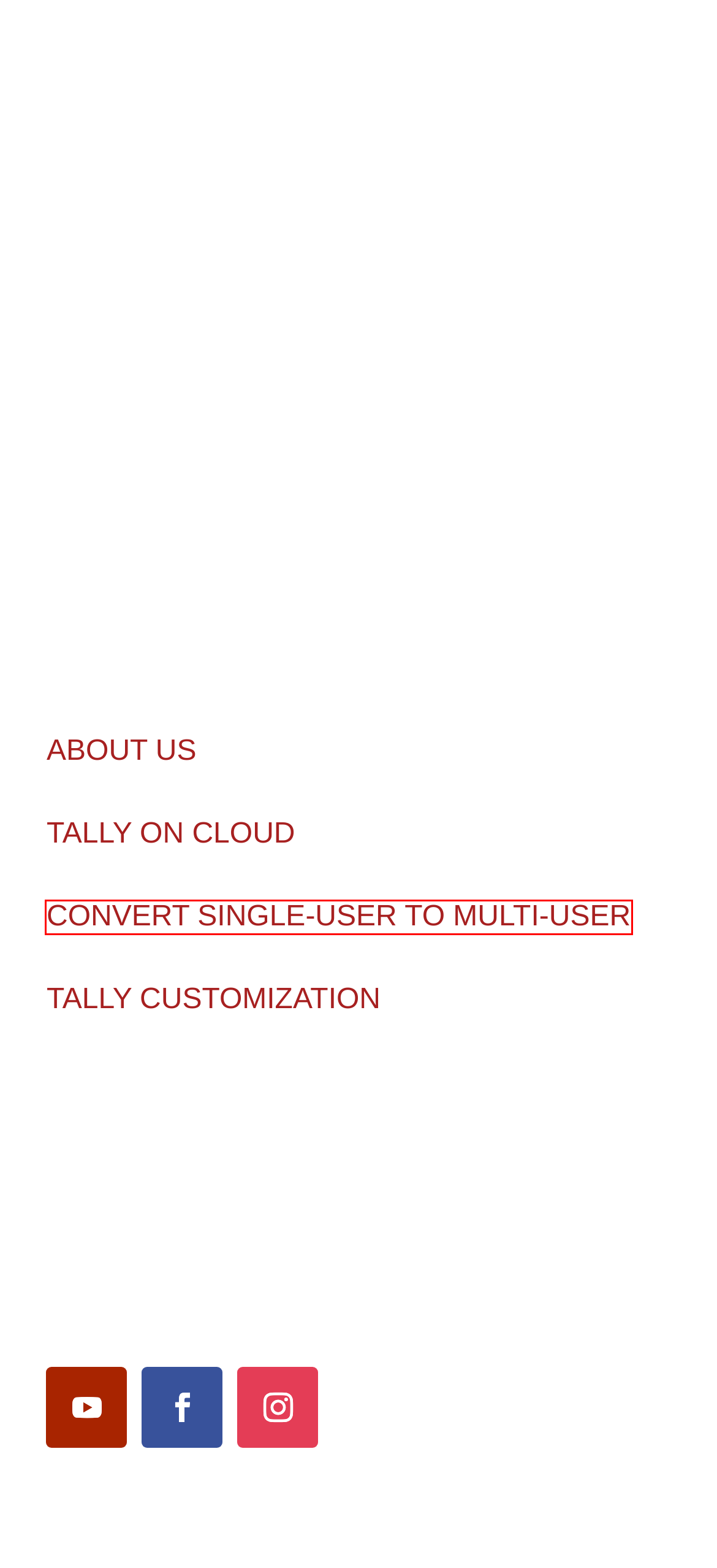You are given a screenshot depicting a webpage with a red bounding box around a UI element. Select the description that best corresponds to the new webpage after clicking the selected element. Here are the choices:
A. Audit Trail with Voucher History - Gseven Tally
B. Best Tally on Cloud Services in Delhi - Gseven business
C. Terms & Conditions on Invoice - Gseven Tally
D. Document Attachment in Tally - Gseven Tally
E. Best Tally Customization Services in Delhi - Gseven business
F. Contact Us - Gseven Tally
G. About Us - Gseven Tally
H. Tally single user to multiuser - Gseven Tally

H